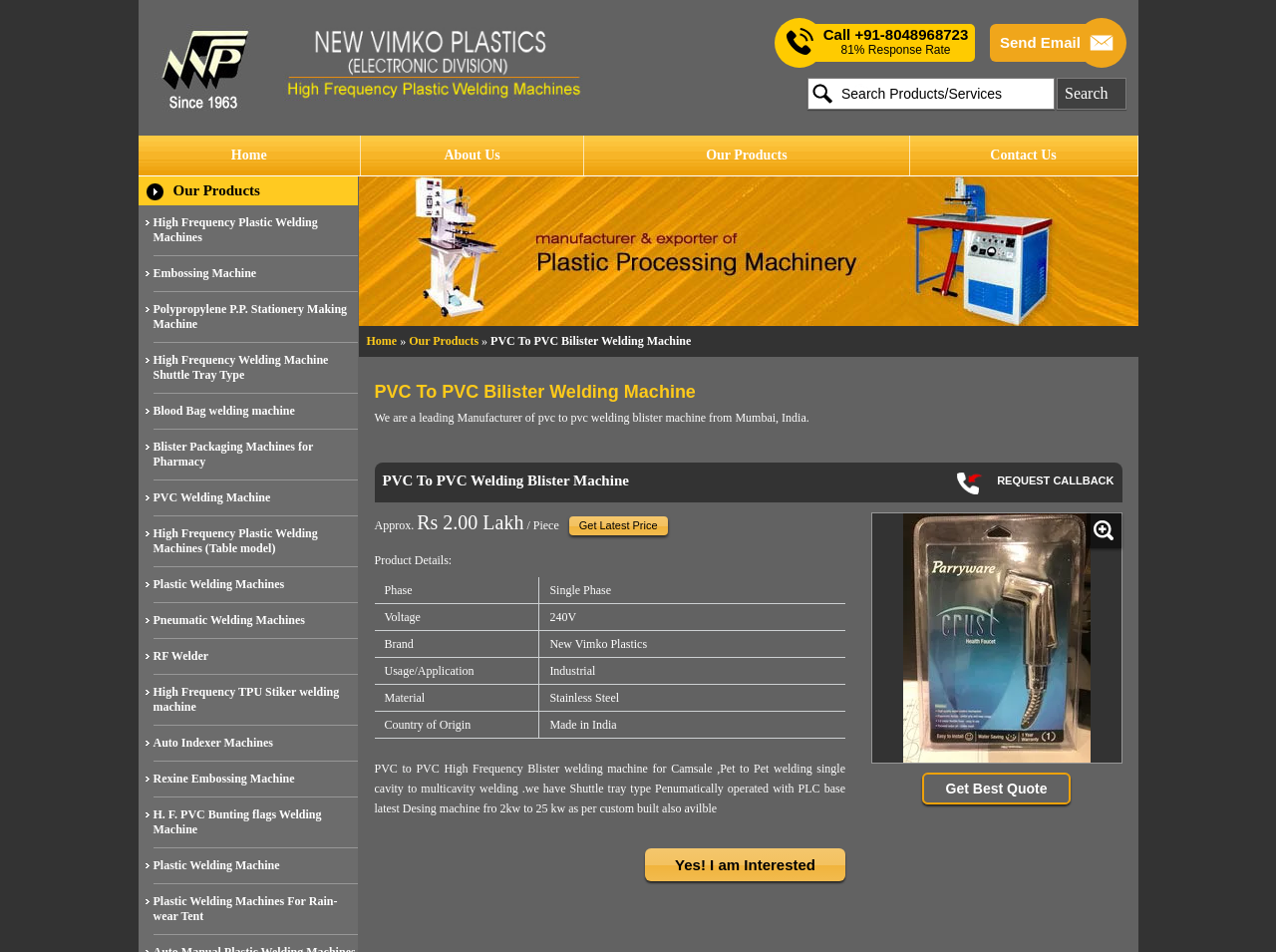Provide the bounding box coordinates of the section that needs to be clicked to accomplish the following instruction: "Search for products or services."

[0.633, 0.082, 0.827, 0.115]